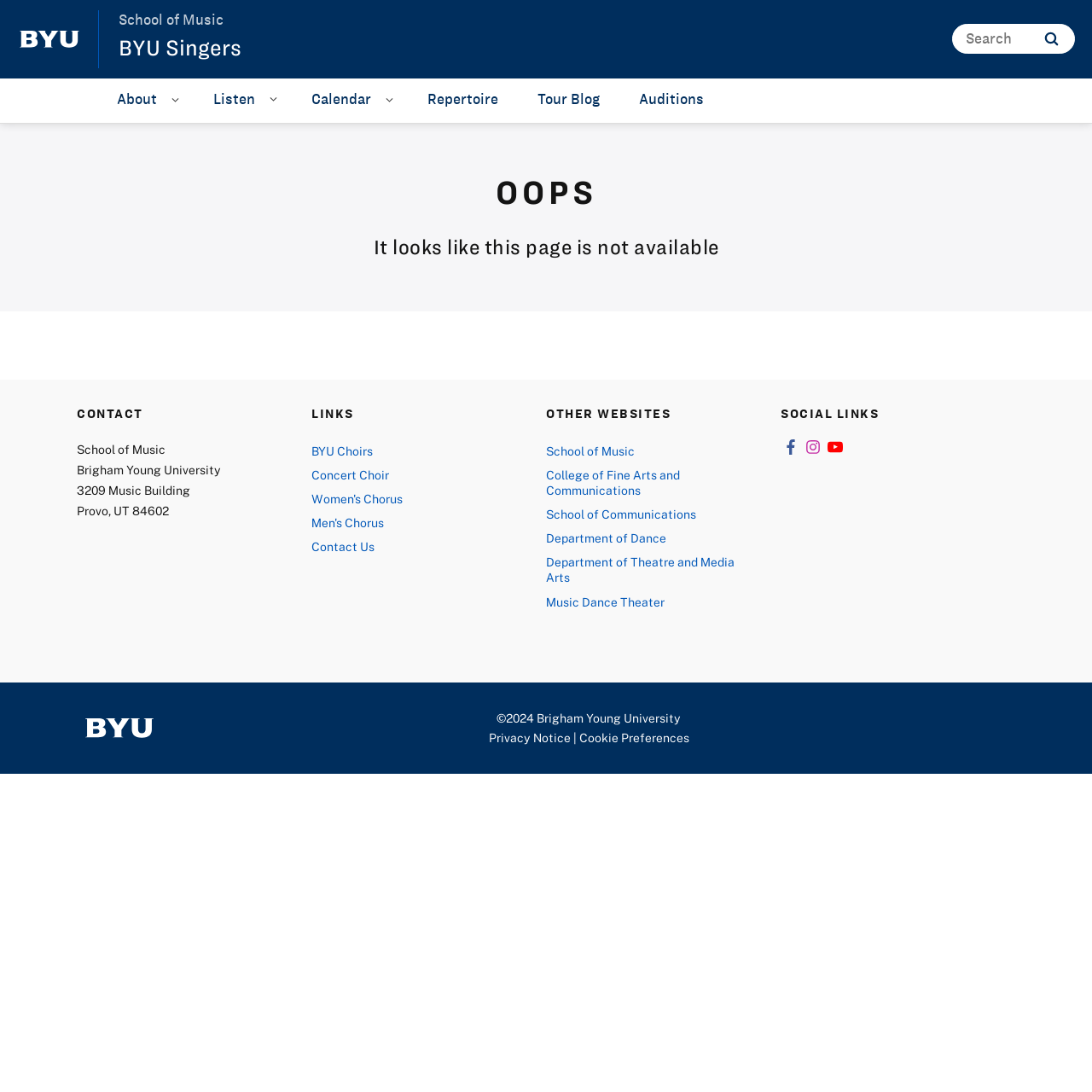Give a detailed account of the webpage, highlighting key information.

This webpage appears to be an error page, with a prominent heading "OOPS" and a subheading "It looks like this page is not available". 

At the top of the page, there are several links, including "Skip to main content", "home page", "School of Music", and "BYU Singers". A search bar with a button is located at the top right corner. 

Below the error message, there are three sections with dropdown menus: "About", "Listen", and "Calendar". Each section has a link and a button to open the sub navigation.

The main content area is divided into three columns. The left column contains contact information, including the address and links to other BYU websites. The middle column has links to various music-related websites, including BYU Choirs and Concert Choir. The right column has social media links, including Facebook, Instagram, and YouTube.

At the bottom of the page, there is a copyright notice, a link to the Privacy Notice, and a link to Cookie Preferences.